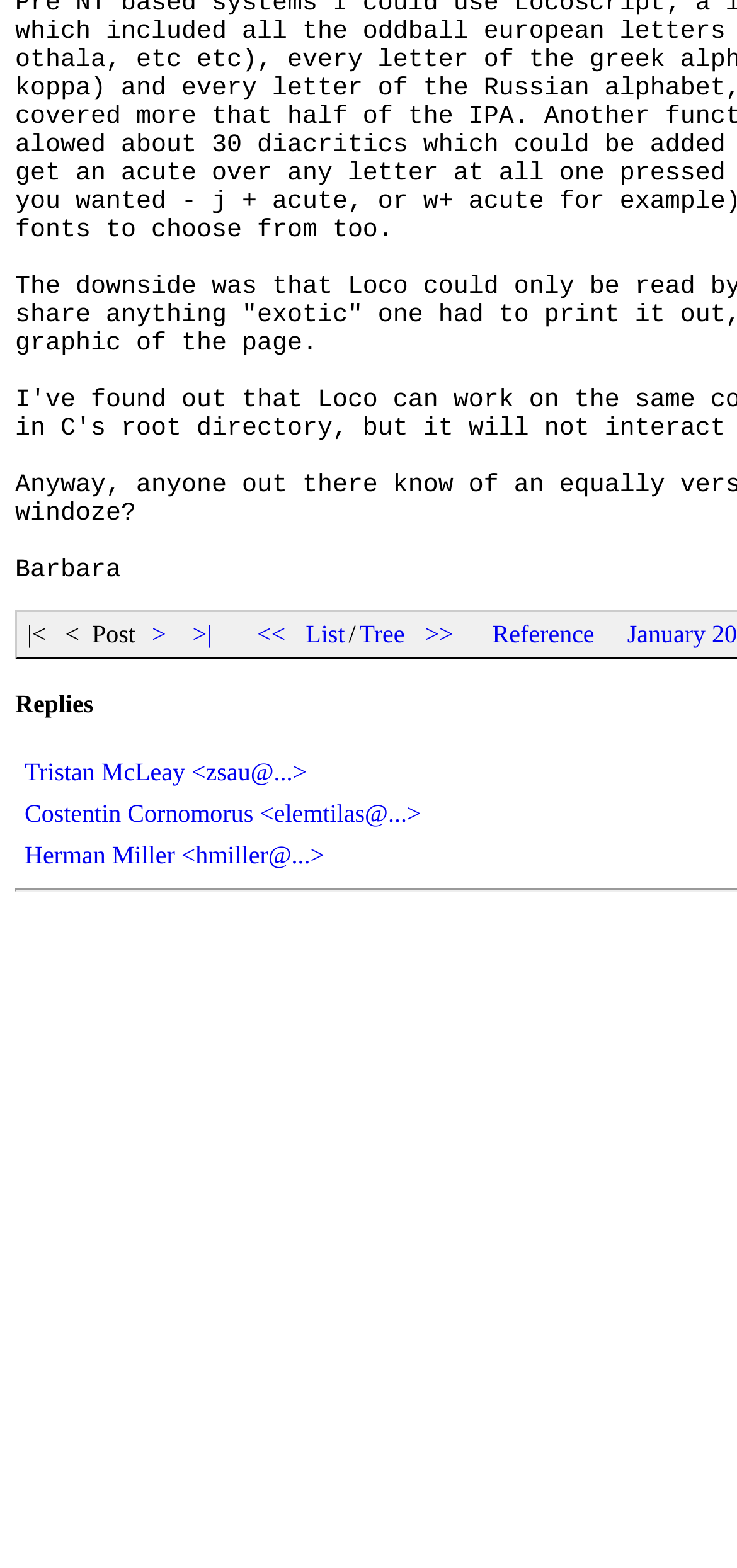Bounding box coordinates are specified in the format (top-left x, top-left y, bottom-right x, bottom-right y). All values are floating point numbers bounded between 0 and 1. Please provide the bounding box coordinate of the region this sentence describes: Article Précédent

None